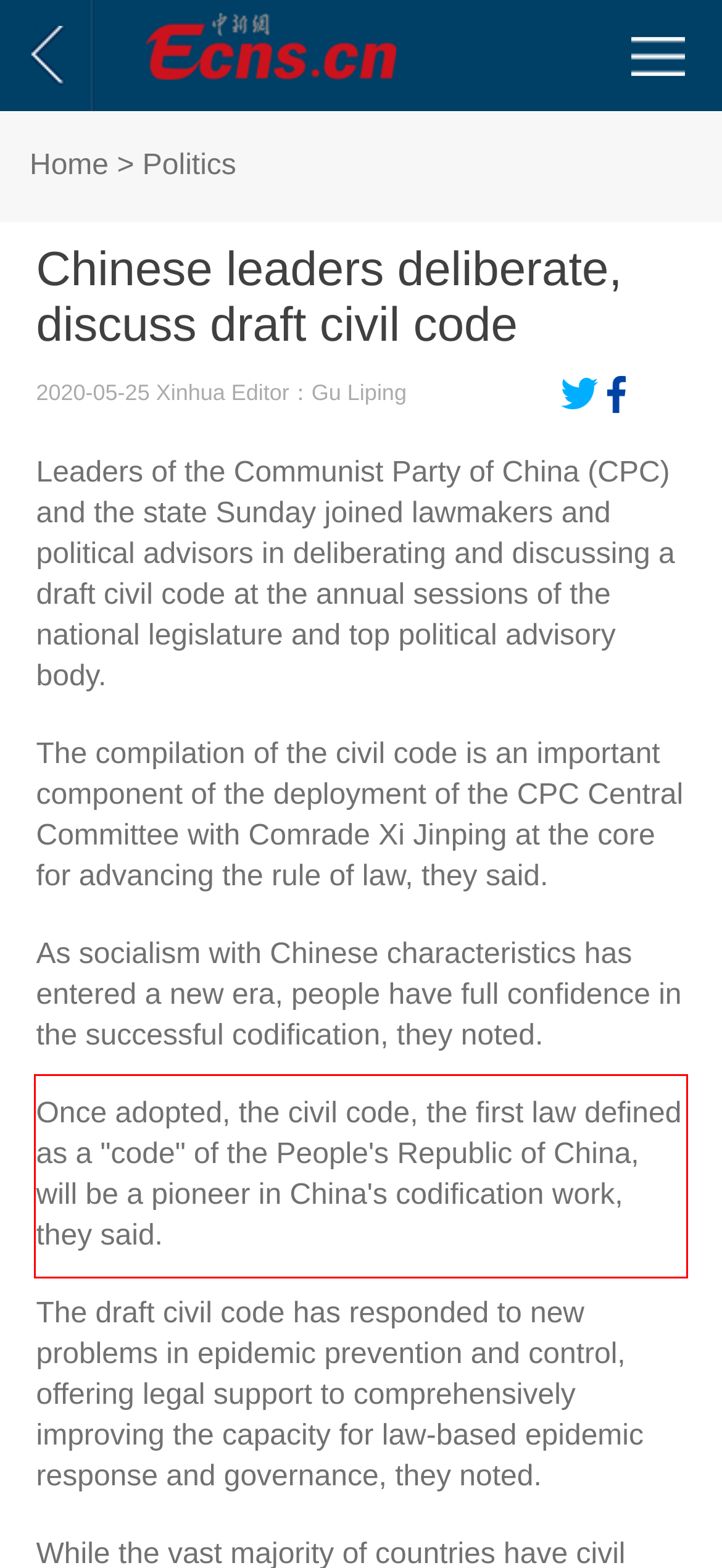Given a webpage screenshot with a red bounding box, perform OCR to read and deliver the text enclosed by the red bounding box.

Once adopted, the civil code, the first law defined as a "code" of the People's Republic of China, will be a pioneer in China's codification work, they said.